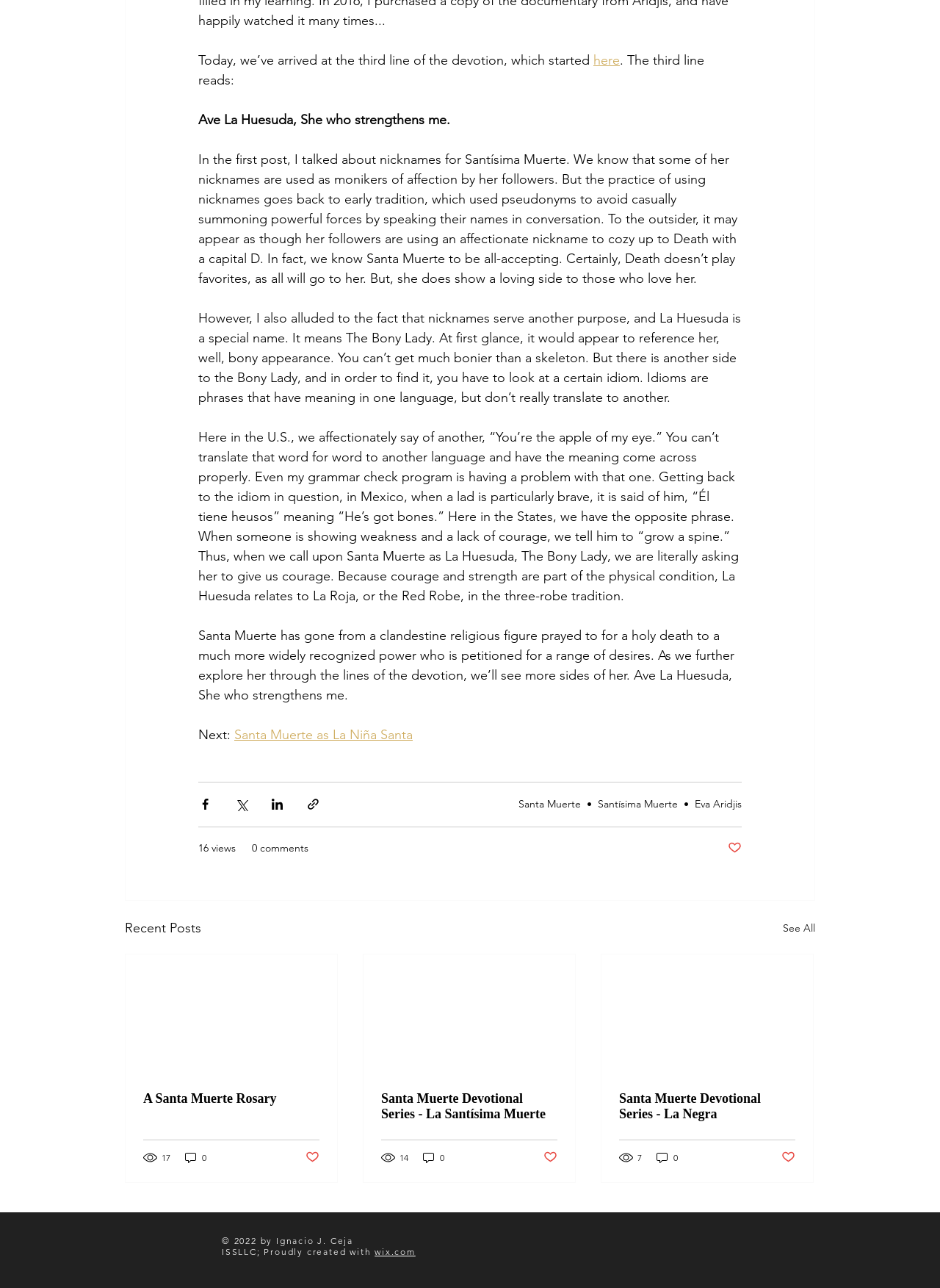Bounding box coordinates are specified in the format (top-left x, top-left y, bottom-right x, bottom-right y). All values are floating point numbers bounded between 0 and 1. Please provide the bounding box coordinate of the region this sentence describes: 17

[0.152, 0.894, 0.183, 0.904]